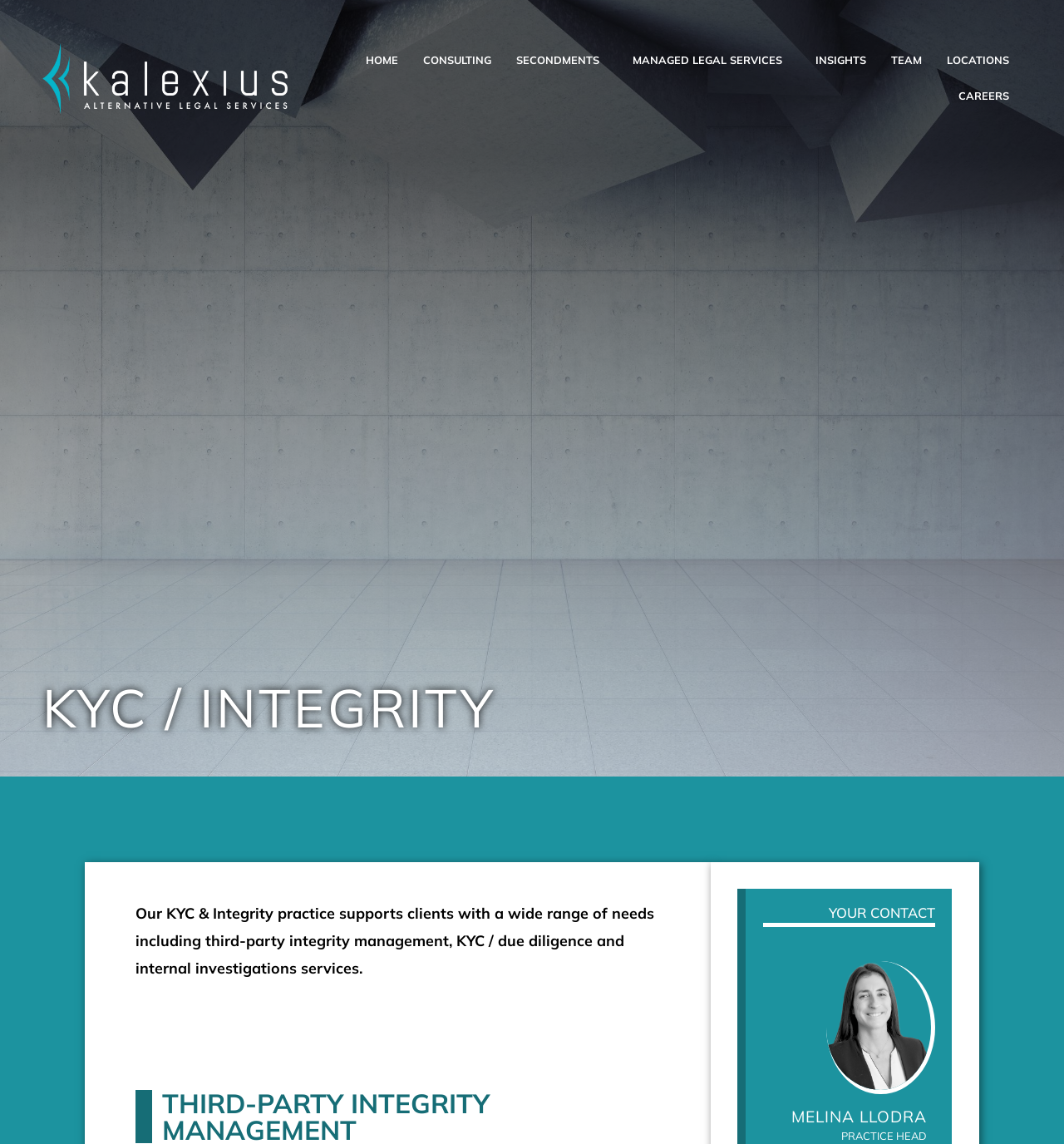Find the bounding box coordinates for the element that must be clicked to complete the instruction: "Select GBP as currency". The coordinates should be four float numbers between 0 and 1, indicated as [left, top, right, bottom].

None